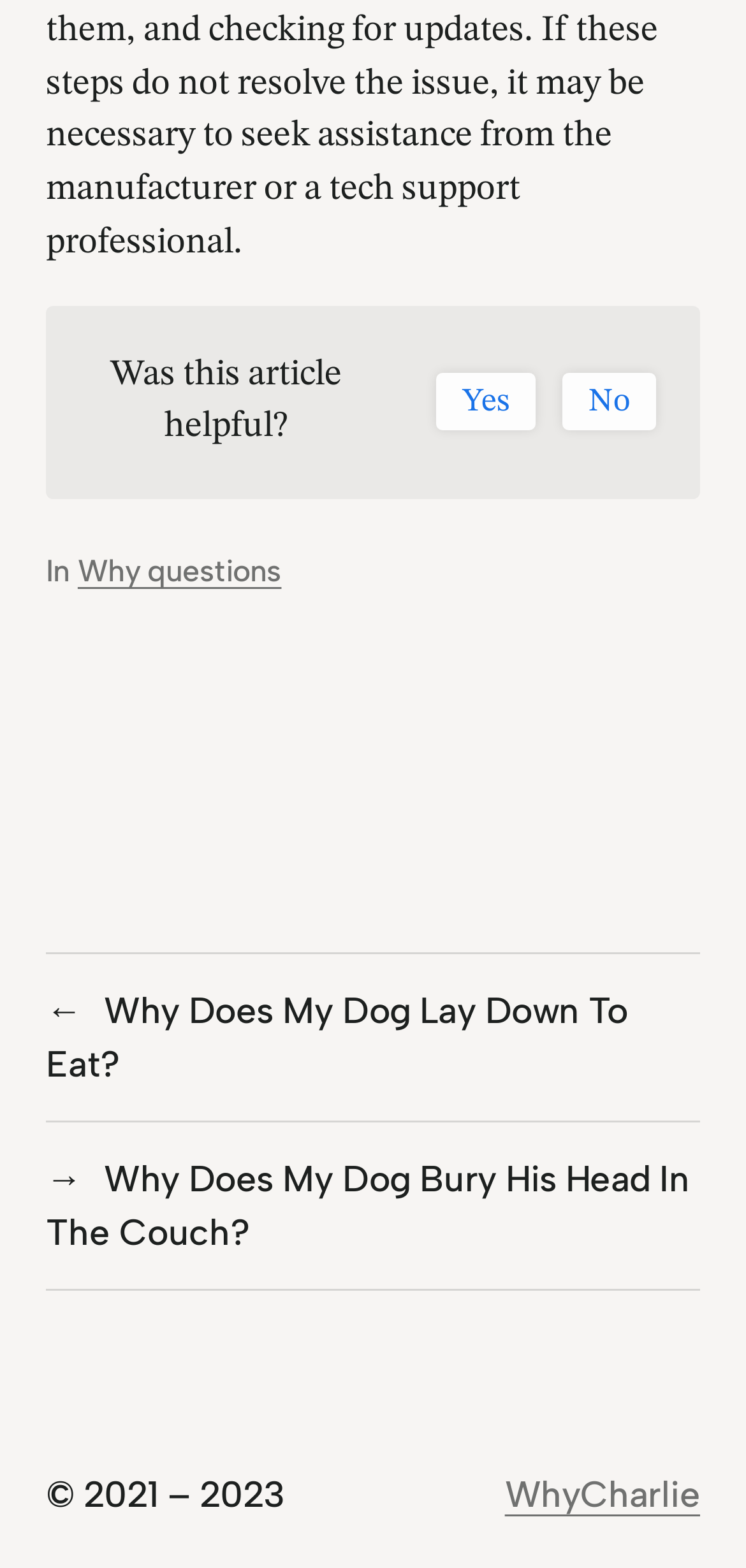Give the bounding box coordinates for the element described as: "Why questions".

[0.104, 0.352, 0.377, 0.375]